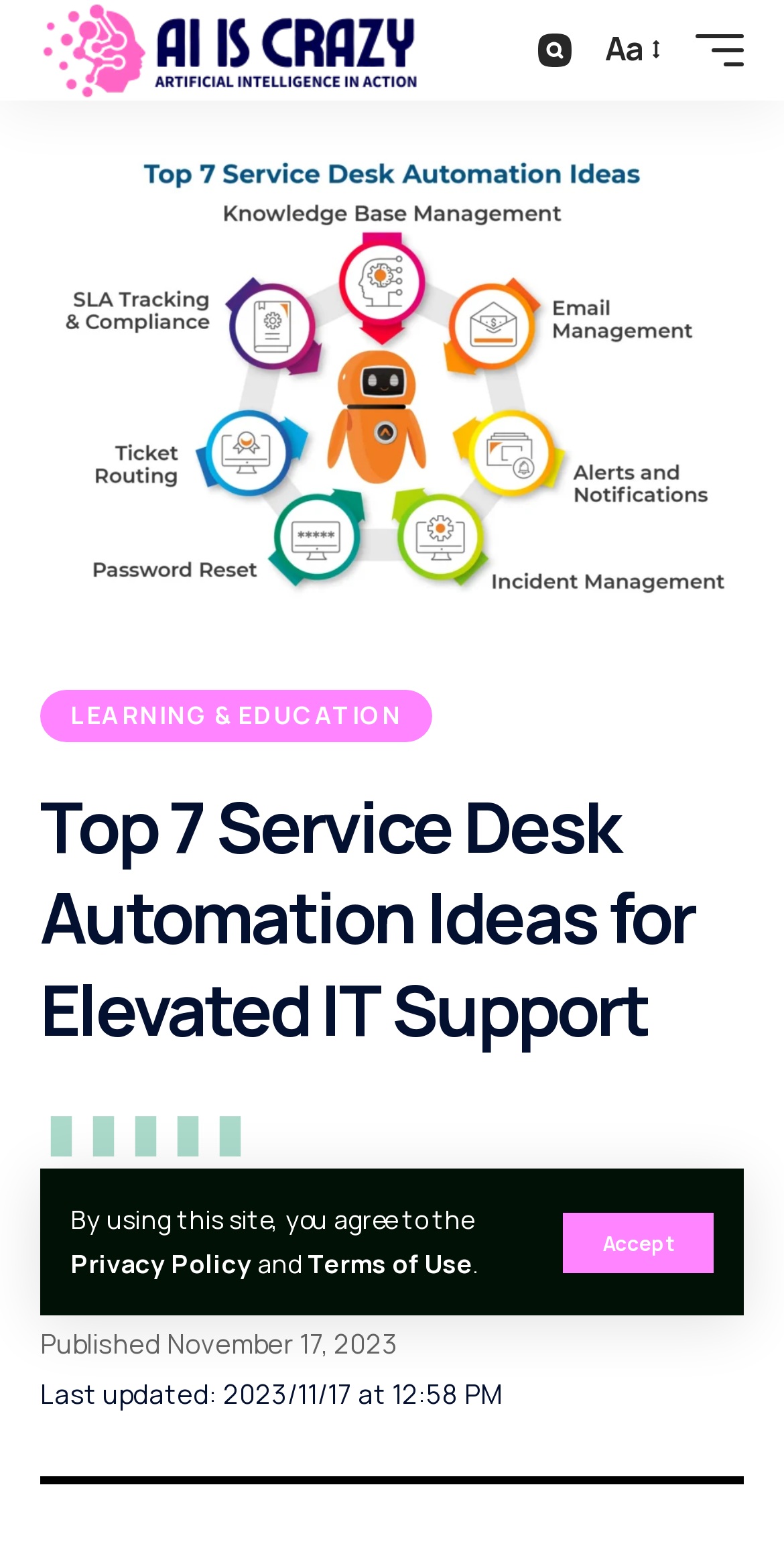Please locate the bounding box coordinates of the element's region that needs to be clicked to follow the instruction: "trigger mobile view". The bounding box coordinates should be provided as four float numbers between 0 and 1, i.e., [left, top, right, bottom].

[0.862, 0.022, 0.949, 0.043]